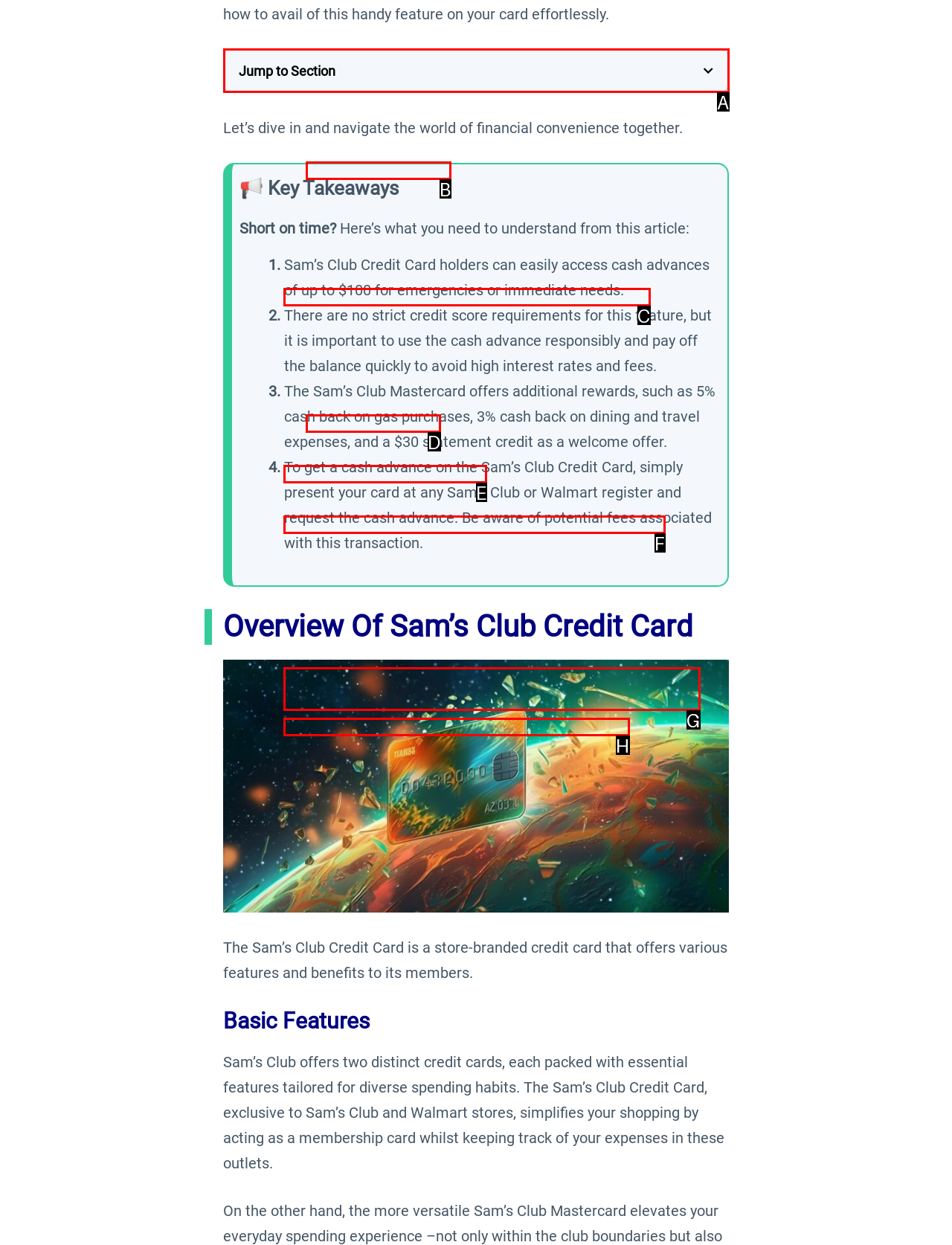Select the HTML element that fits the following description: Article Sources & Helpful Links
Provide the letter of the matching option.

E